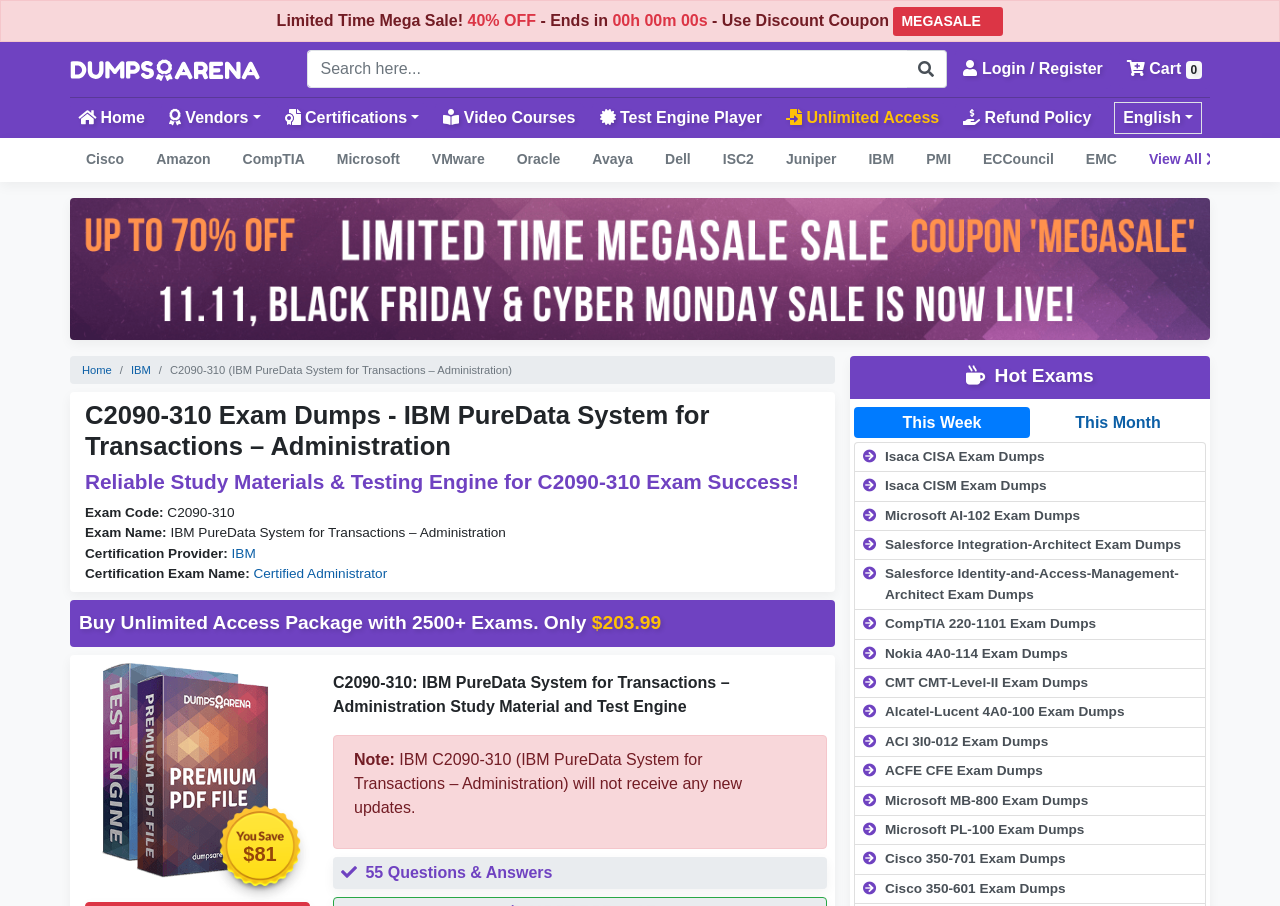How many questions and answers are available for the C2090-310 exam?
Based on the image, answer the question in a detailed manner.

There are 55 questions and answers available for the C2090-310 exam, as indicated by the text '55 Questions & Answers' on the webpage.